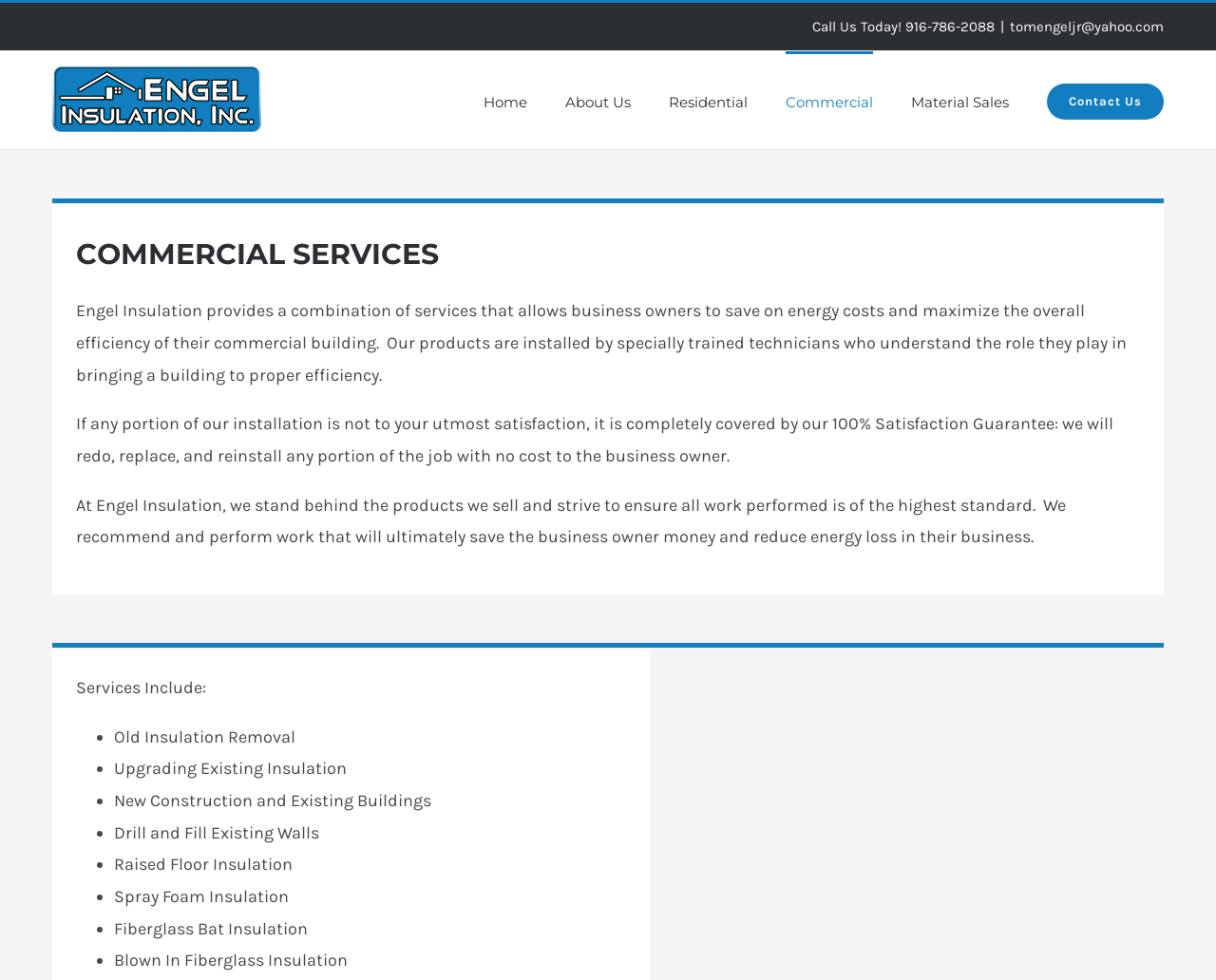Based on the provided description, "About Us", find the bounding box of the corresponding UI element in the screenshot.

[0.465, 0.052, 0.519, 0.152]